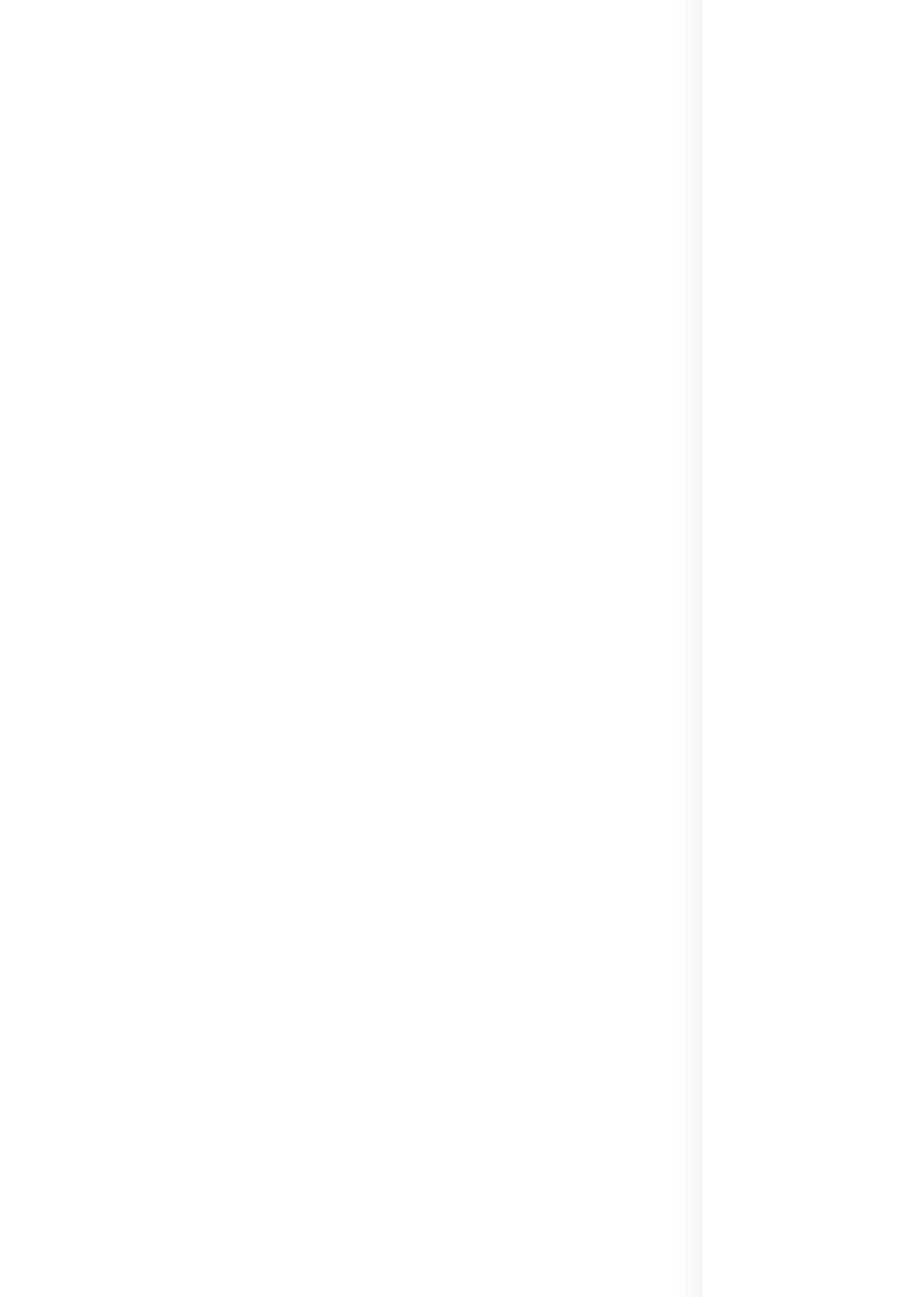Specify the bounding box coordinates of the region I need to click to perform the following instruction: "access pectark". The coordinates must be four float numbers in the range of 0 to 1, i.e., [left, top, right, bottom].

[0.776, 0.044, 0.819, 0.055]